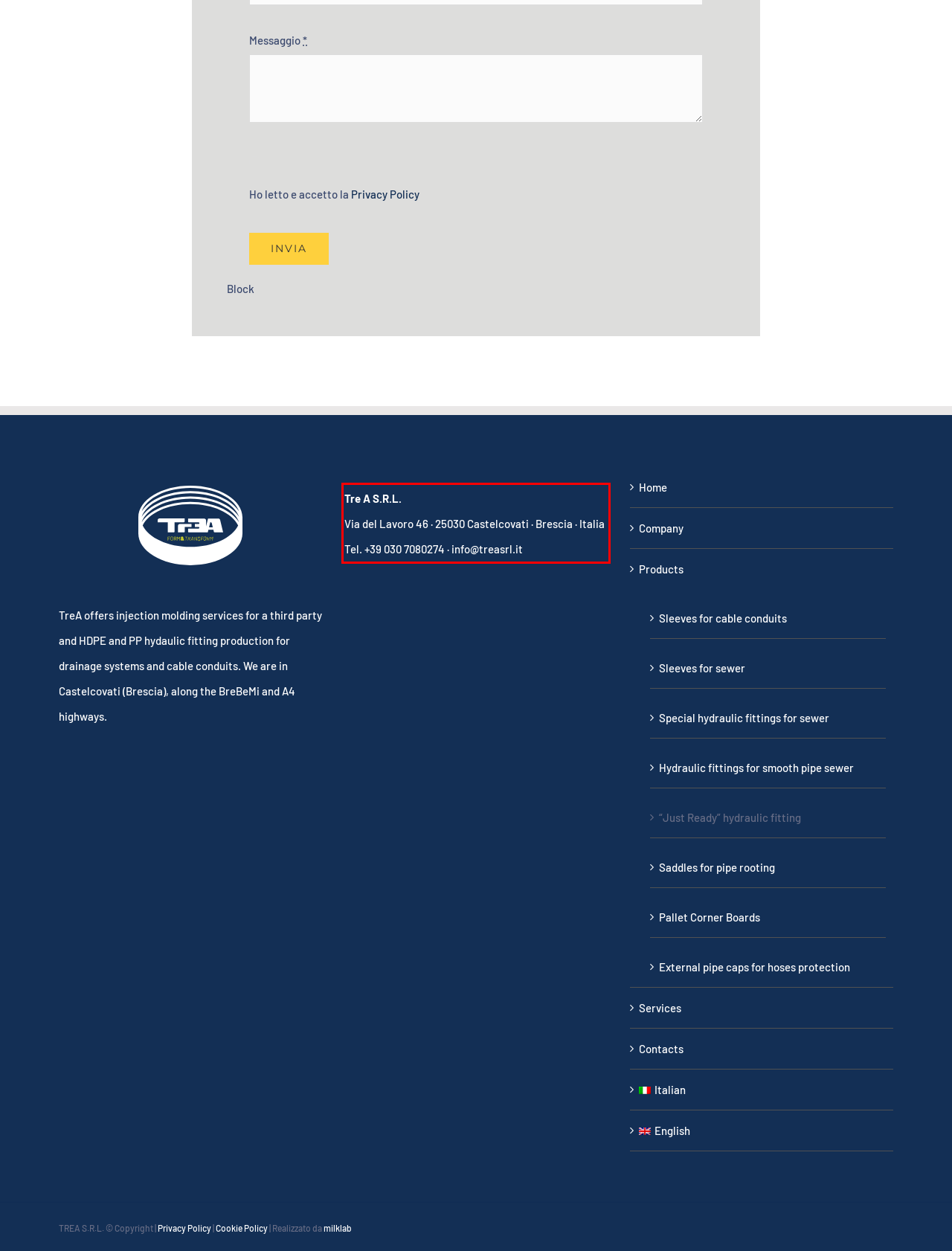The screenshot provided shows a webpage with a red bounding box. Apply OCR to the text within this red bounding box and provide the extracted content.

Tre A S.R.L. Via del Lavoro 46 · 25030 Castelcovati · Brescia · Italia Tel. +39 030 7080274 · info@treasrl.it